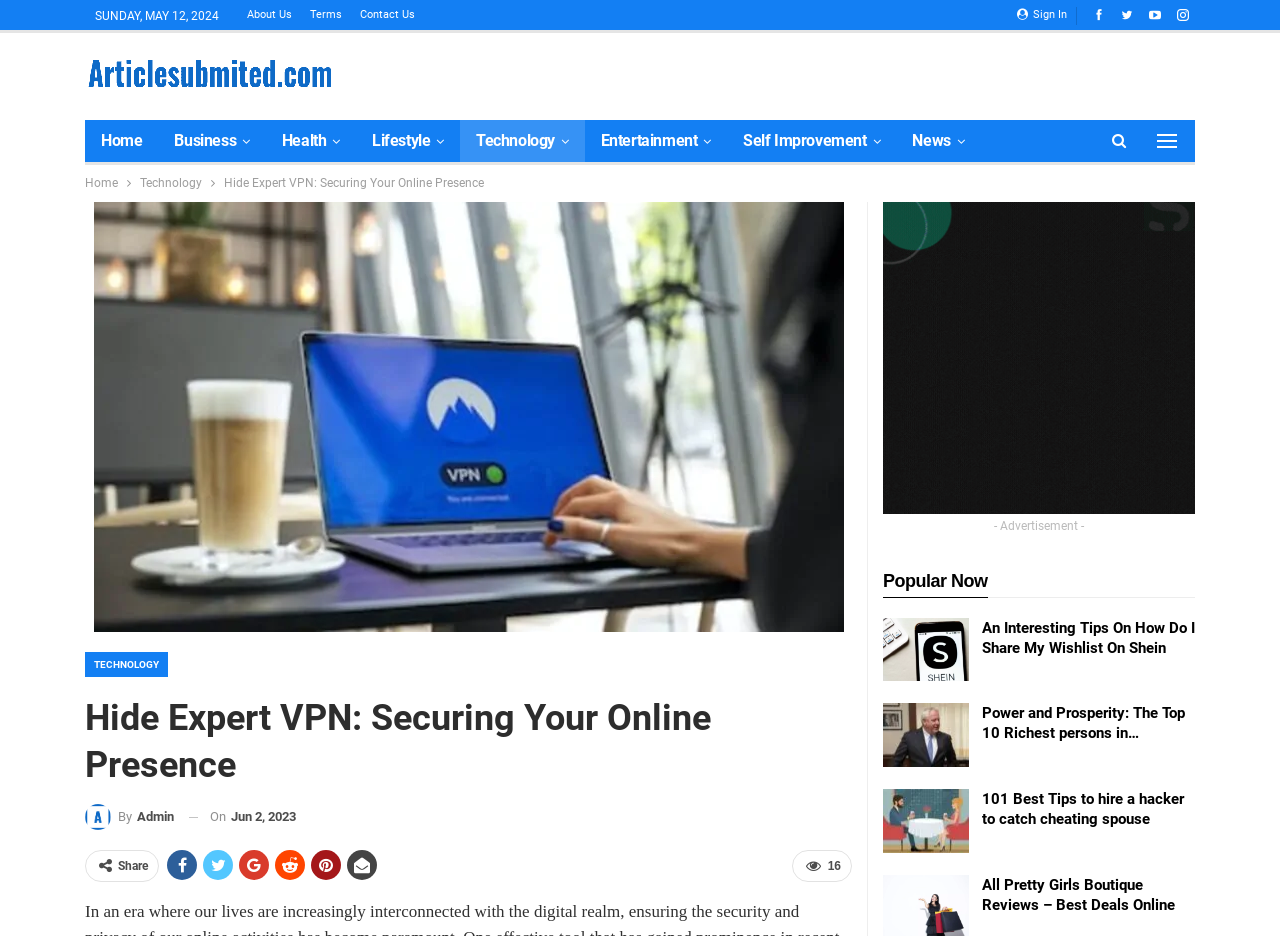Please identify the bounding box coordinates of the element I should click to complete this instruction: 'Read the article 'Hide Expert VPN: Securing Your Online Presence''. The coordinates should be given as four float numbers between 0 and 1, like this: [left, top, right, bottom].

[0.066, 0.743, 0.666, 0.843]